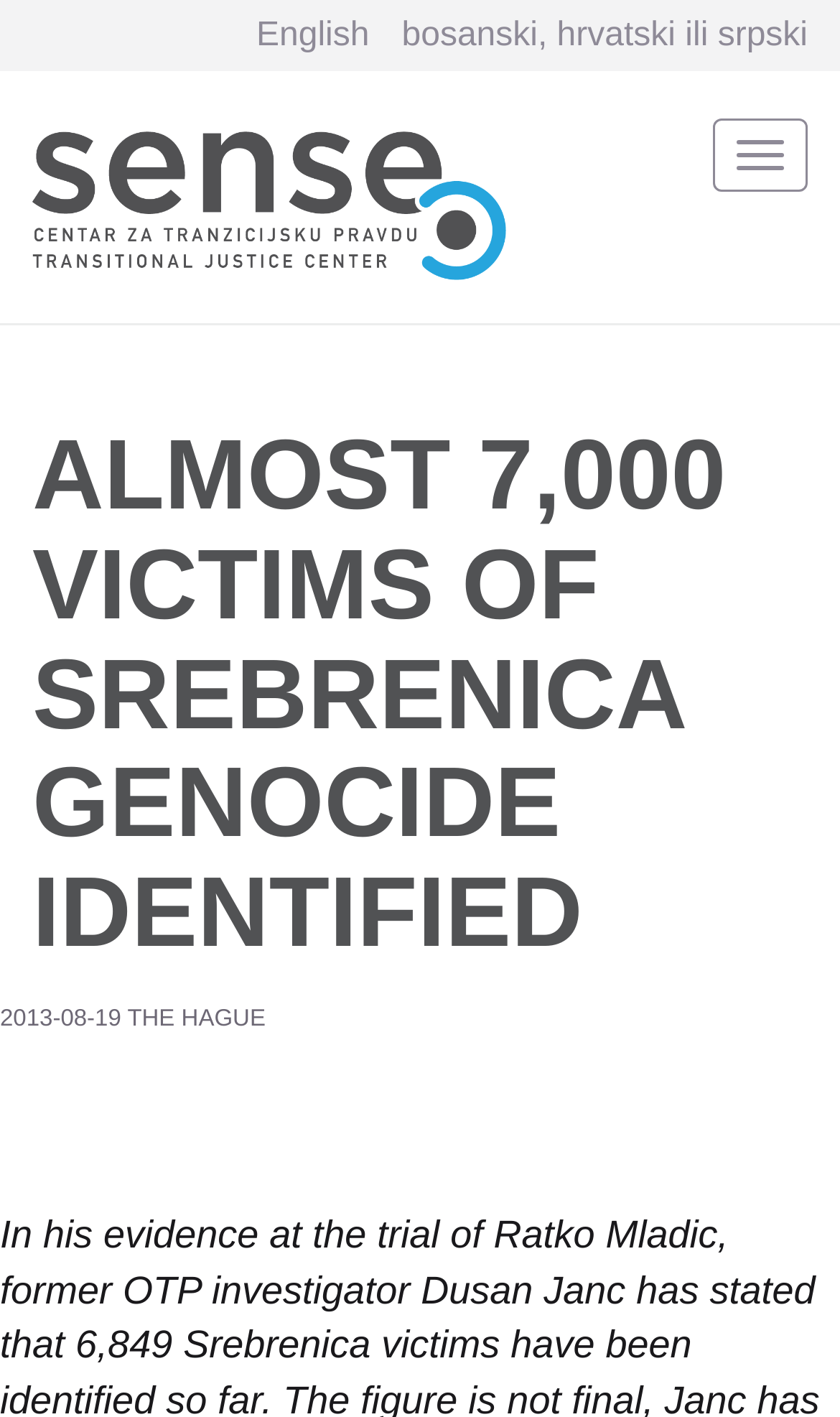Given the element description Toggle navigation, predict the bounding box coordinates for the UI element in the webpage screenshot. The format should be (top-left x, top-left y, bottom-right x, bottom-right y), and the values should be between 0 and 1.

[0.849, 0.084, 0.962, 0.136]